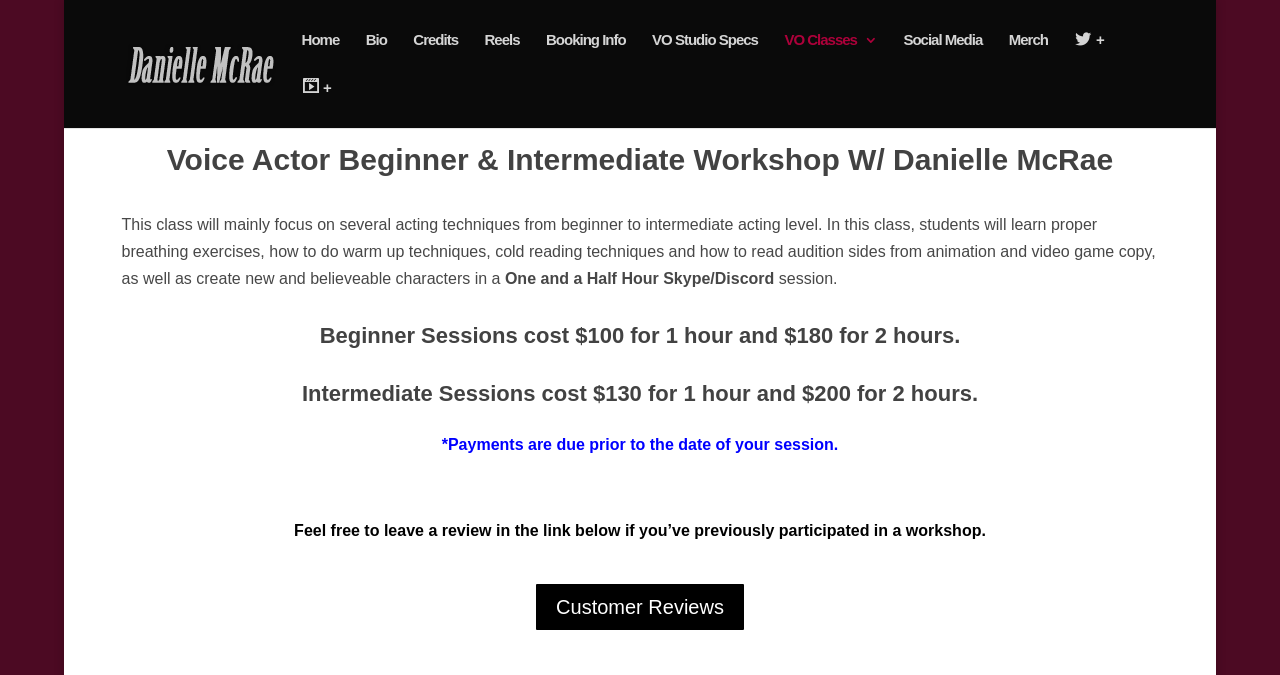What is the purpose of the class described on this webpage?
Based on the visual, give a brief answer using one word or a short phrase.

To learn voice acting techniques